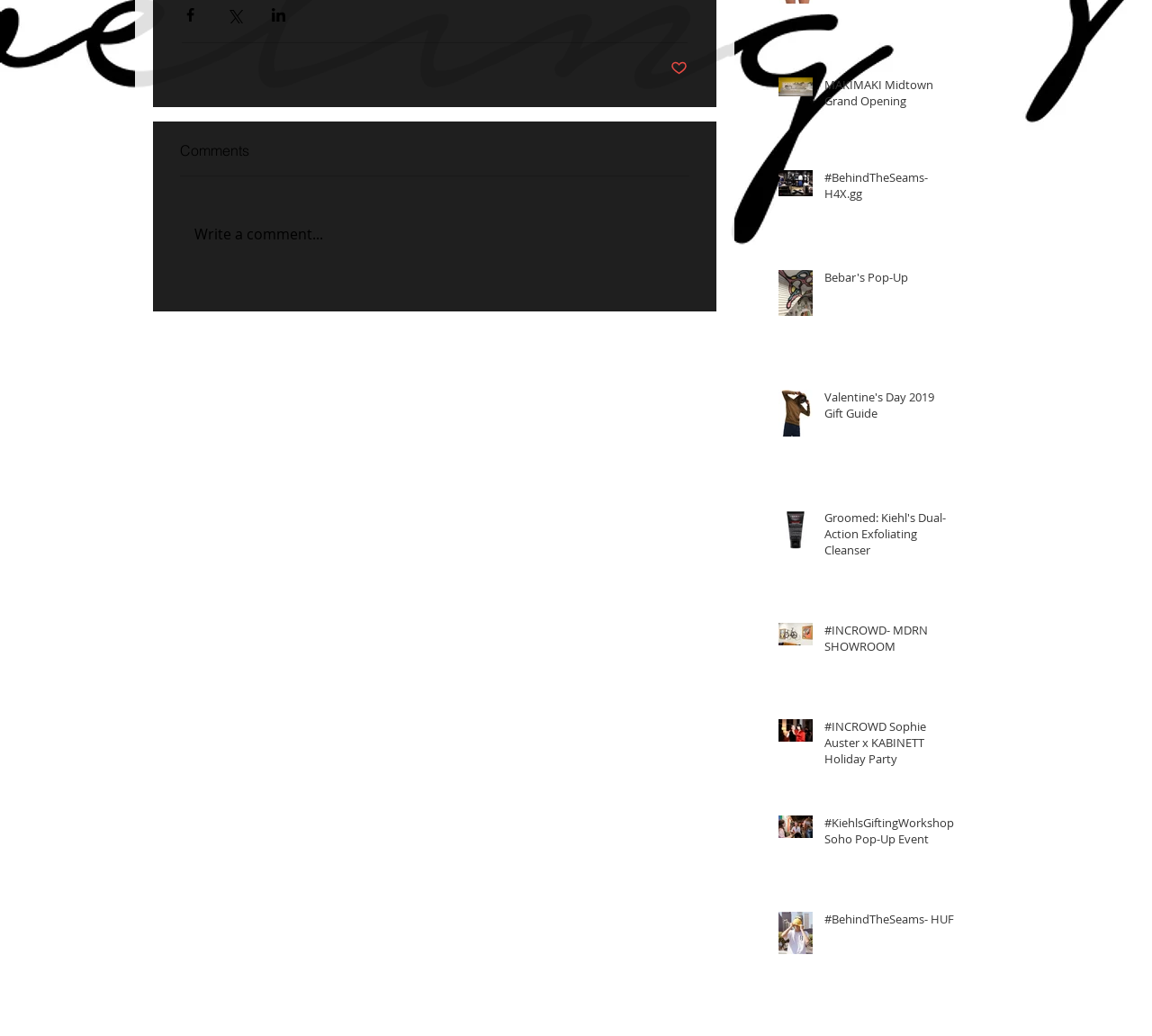Identify and provide the bounding box for the element described by: "#BehindTheSeams- H4X.gg".

[0.716, 0.163, 0.828, 0.202]